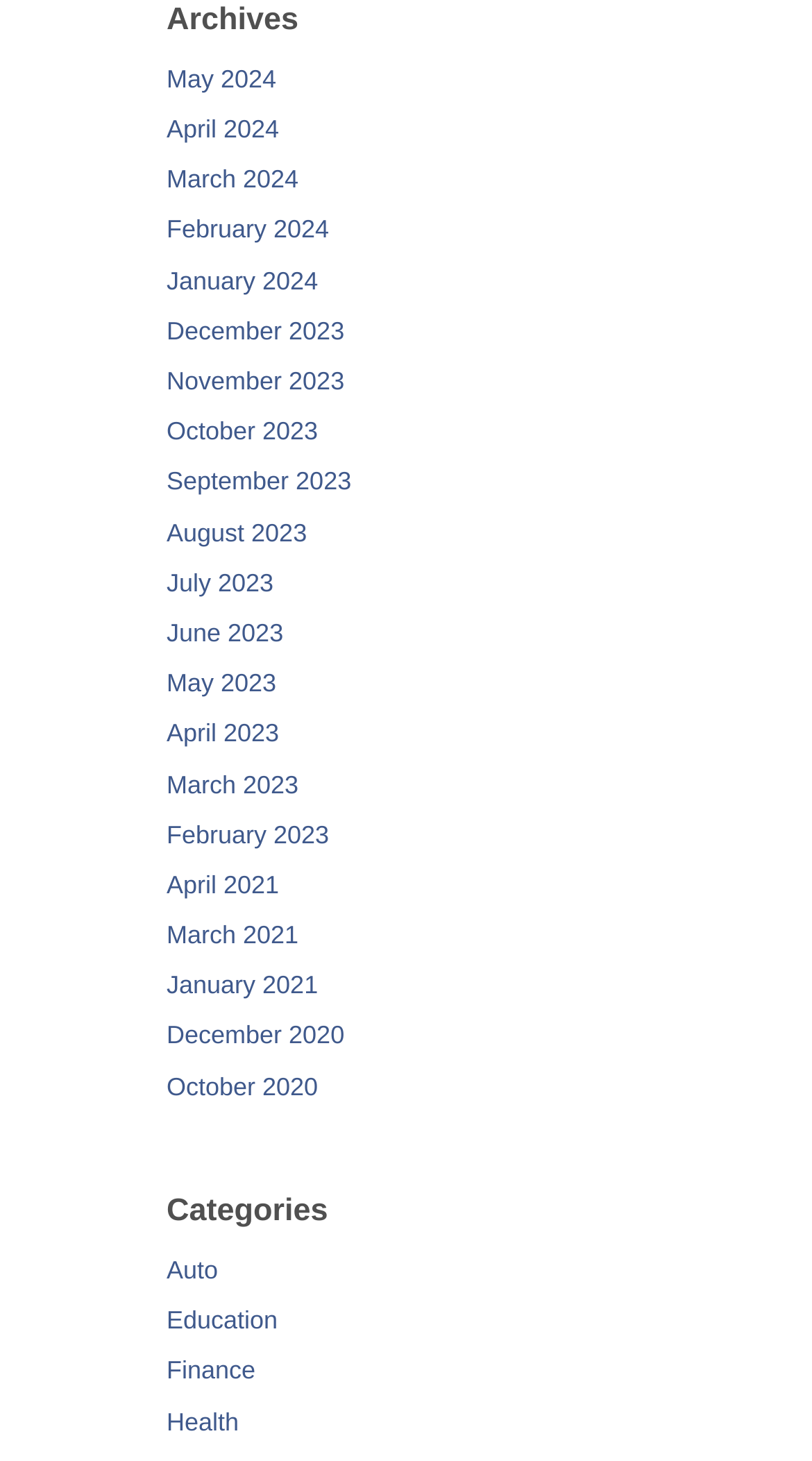Please answer the following question using a single word or phrase: 
What is the earliest month listed?

December 2020